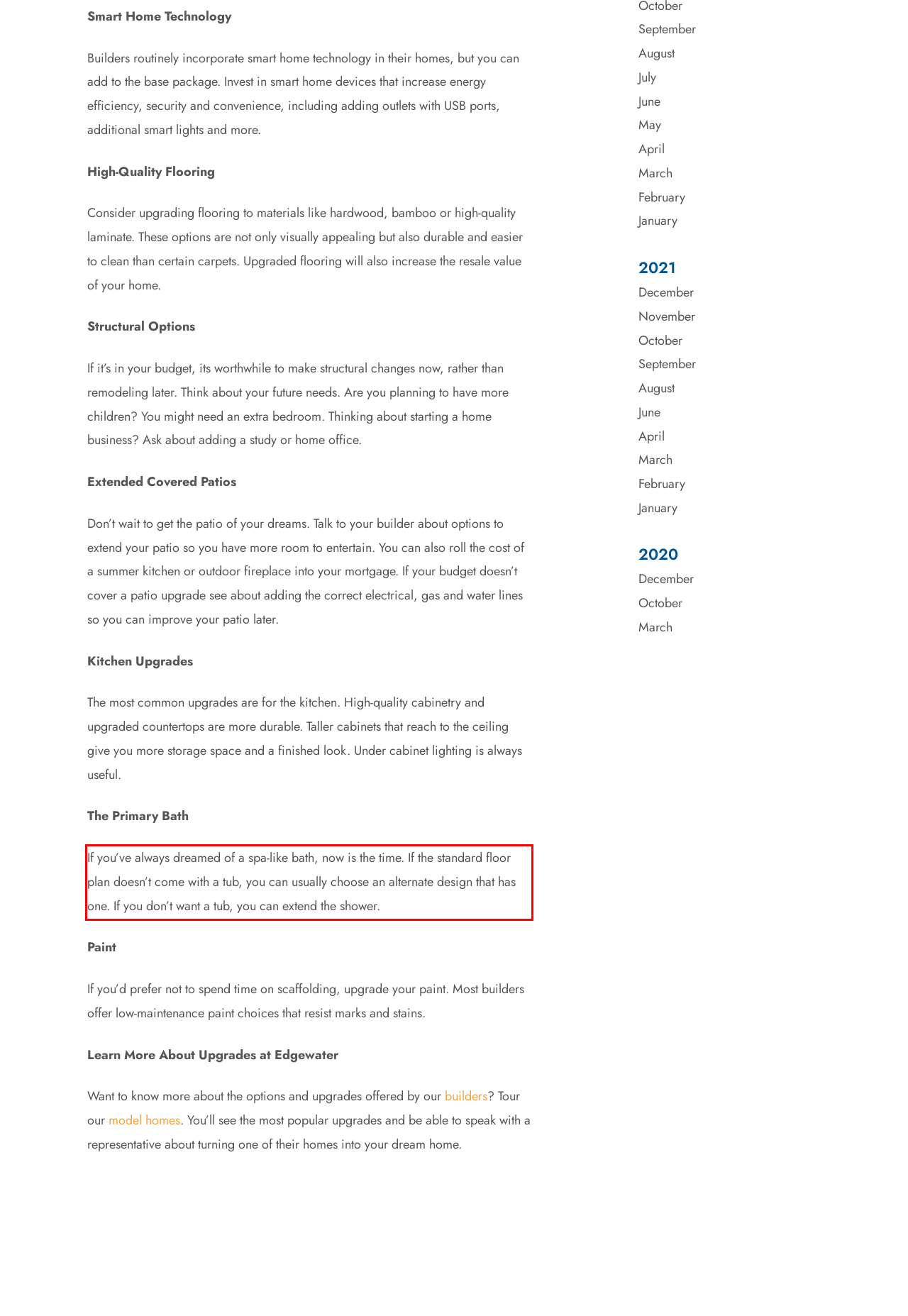Please take the screenshot of the webpage, find the red bounding box, and generate the text content that is within this red bounding box.

If you’ve always dreamed of a spa-like bath, now is the time. If the standard floor plan doesn’t come with a tub, you can usually choose an alternate design that has one. If you don’t want a tub, you can extend the shower.